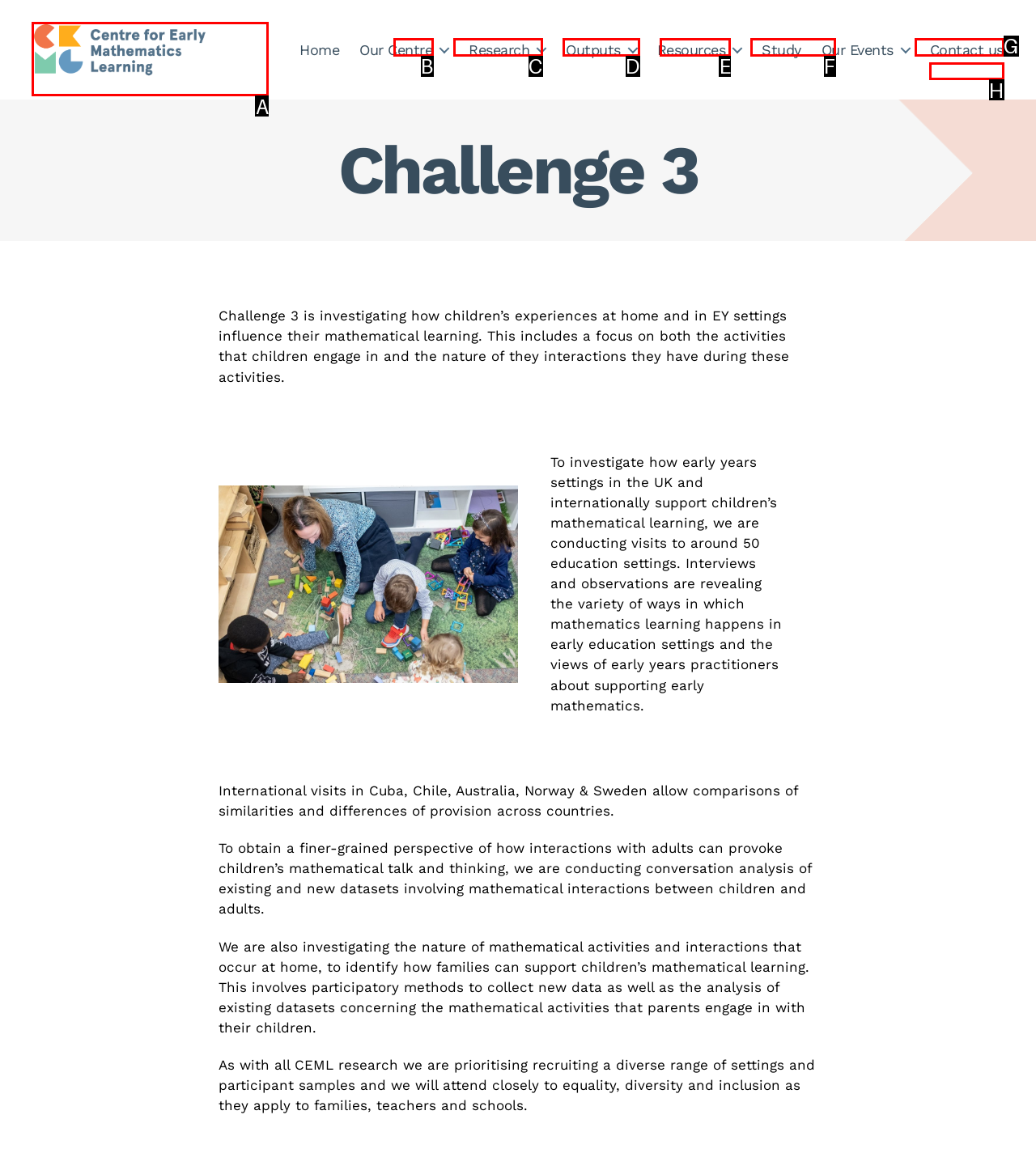What option should you select to complete this task: Click on the CEML link? Indicate your answer by providing the letter only.

A